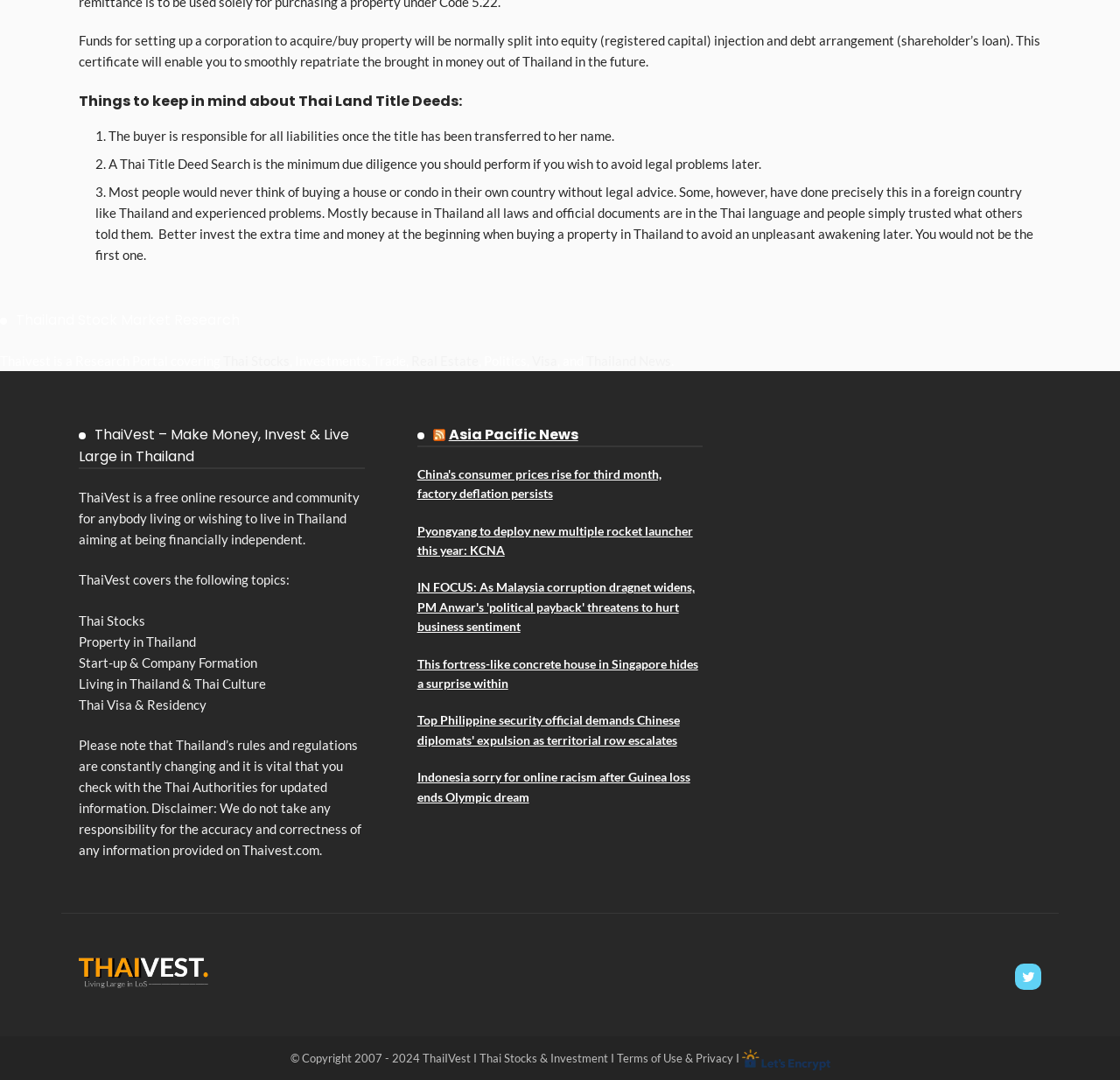Provide the bounding box coordinates of the UI element that matches the description: "Property in Thailand".

[0.07, 0.587, 0.175, 0.601]